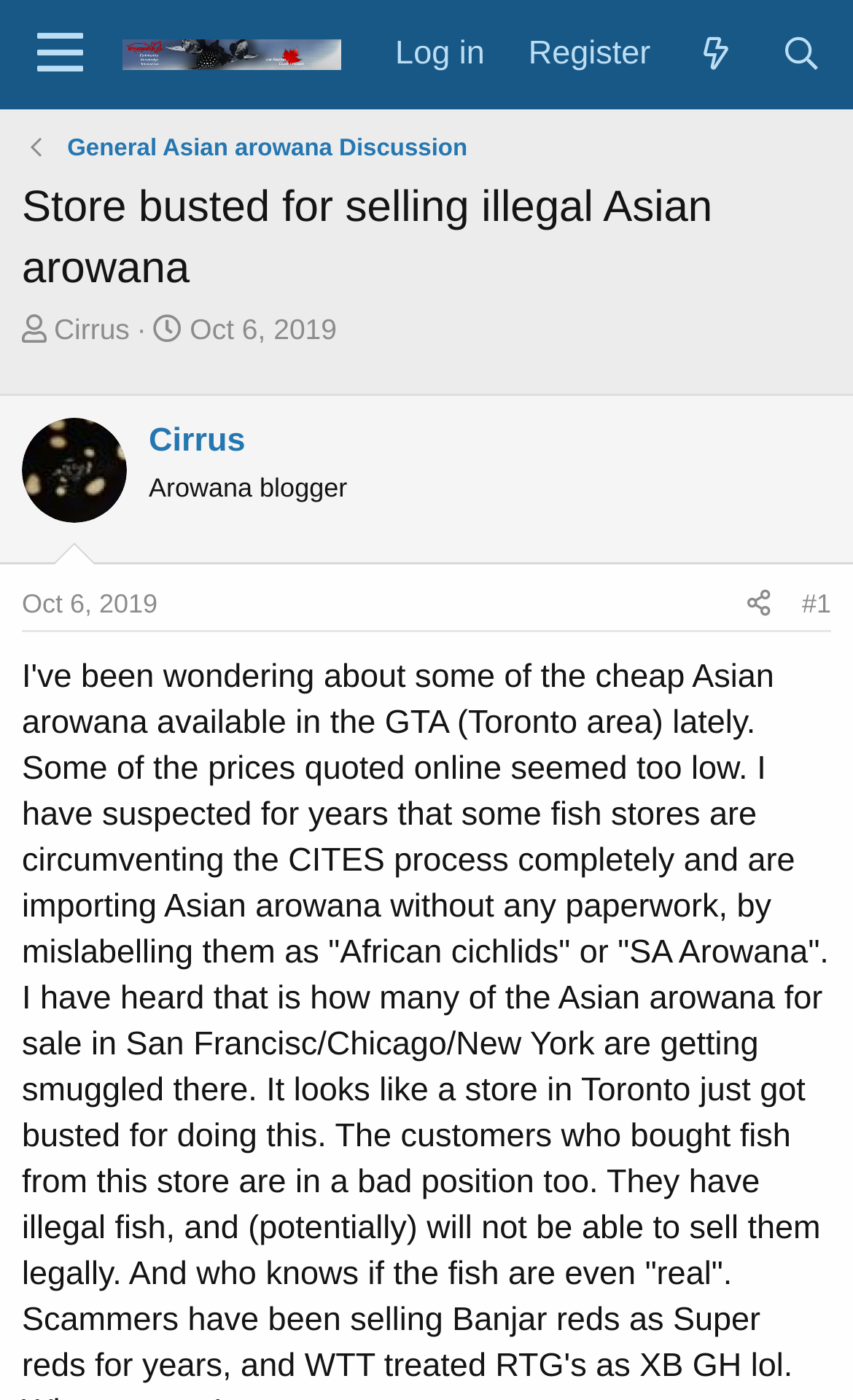Locate the bounding box coordinates of the clickable area needed to fulfill the instruction: "Share the post".

[0.858, 0.414, 0.922, 0.449]